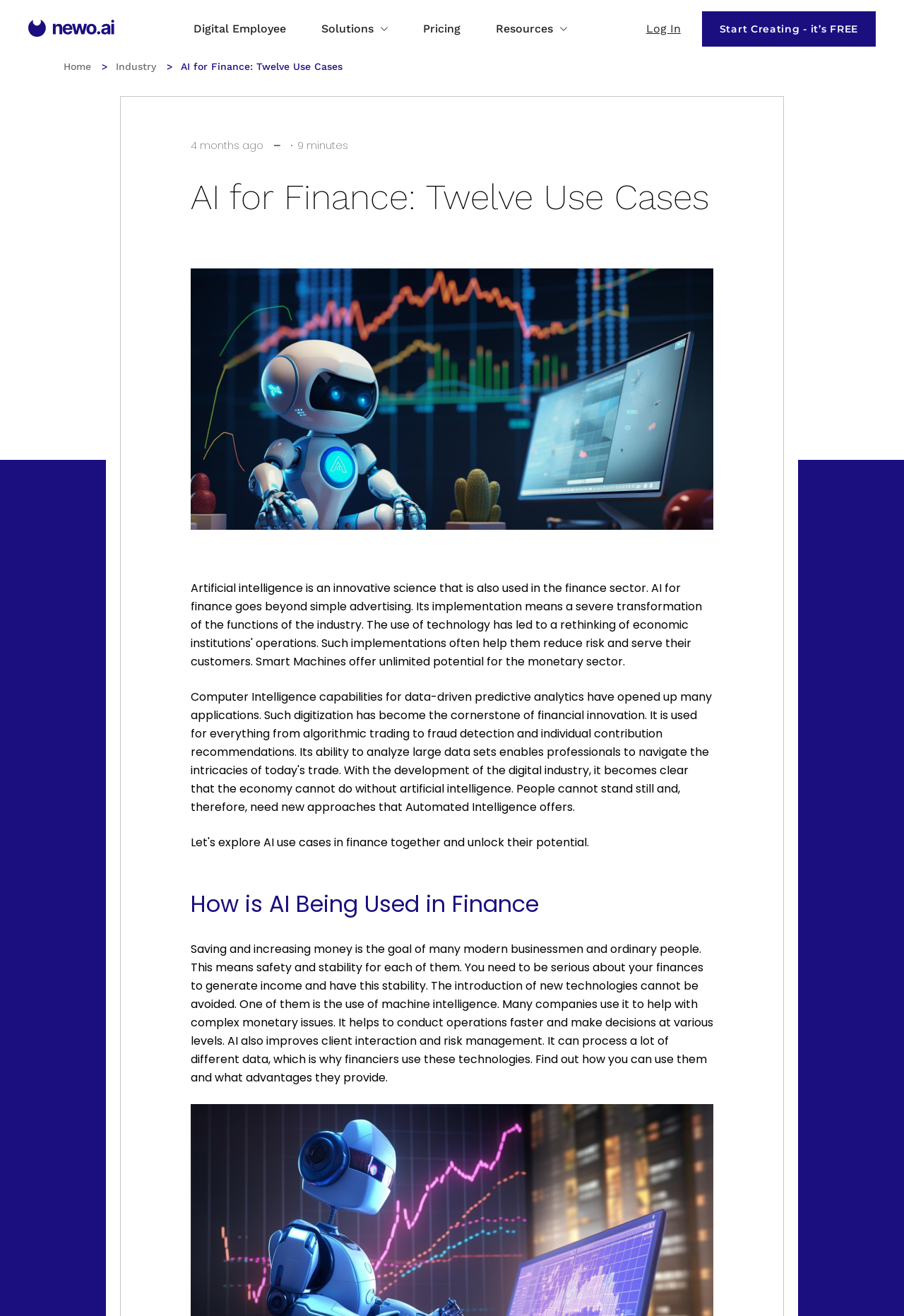Find the bounding box coordinates for the UI element that matches this description: "Start Creating - it’s FREE".

[0.776, 0.009, 0.969, 0.035]